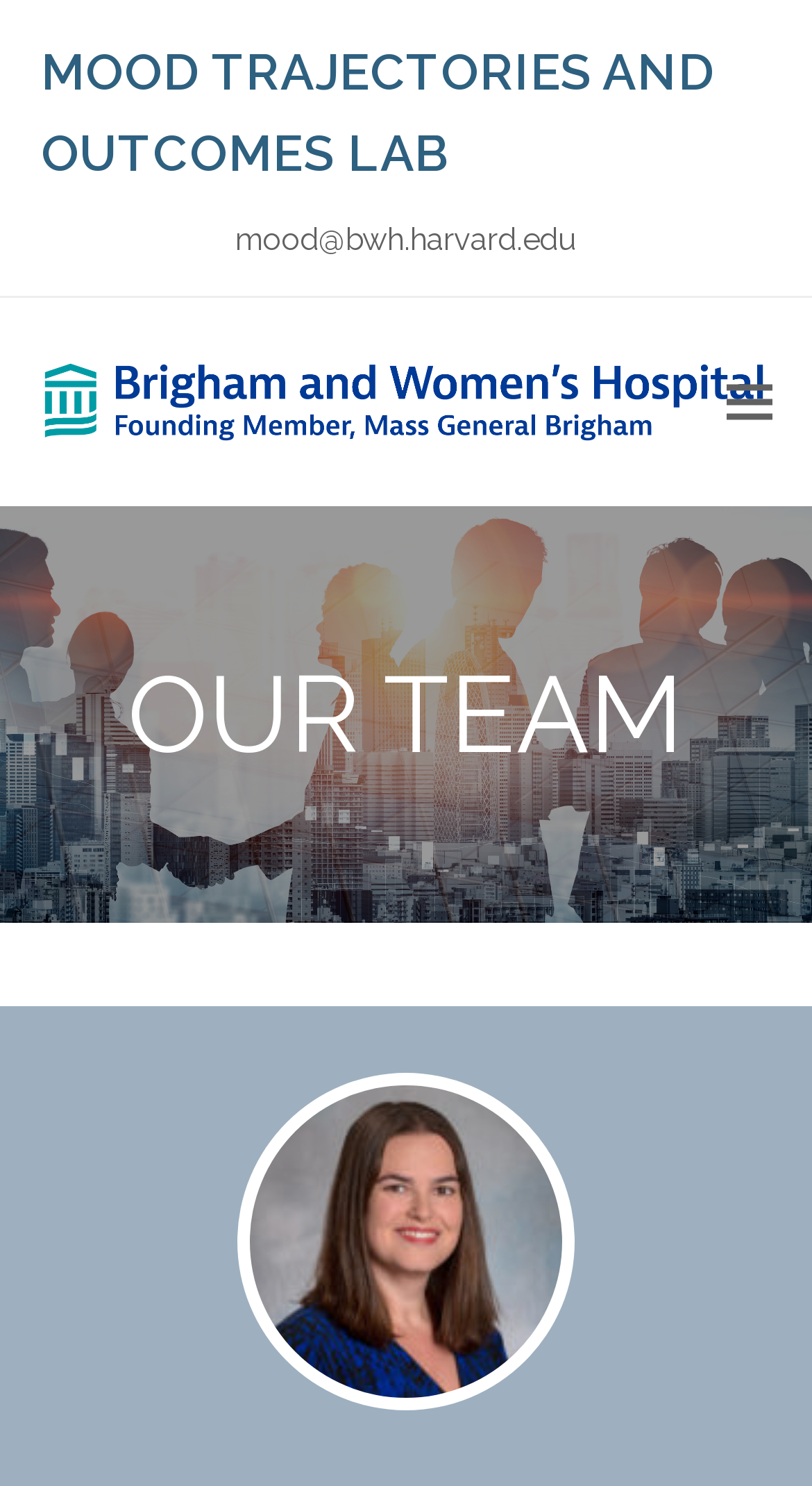What is the name of the person in the image?
Provide a detailed answer to the question using information from the image.

I found the name of the person by looking at the image element with the description 'Pamela Belmonte Mahon, PhD' located at [0.308, 0.73, 0.692, 0.941] inside the figure element located at [0.292, 0.722, 0.708, 0.949].